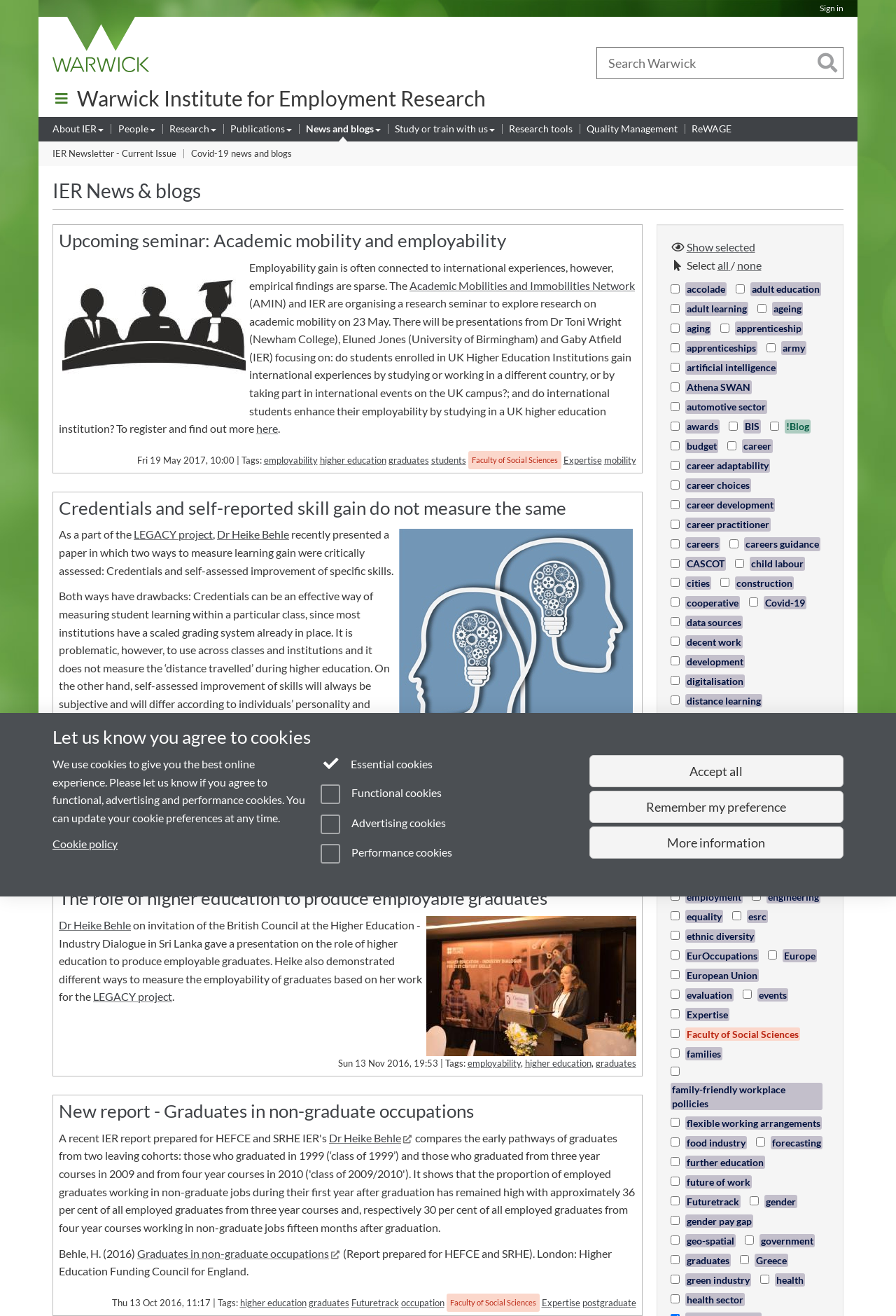Identify the bounding box coordinates for the region to click in order to carry out this instruction: "Search Warwick". Provide the coordinates using four float numbers between 0 and 1, formatted as [left, top, right, bottom].

[0.665, 0.036, 0.941, 0.06]